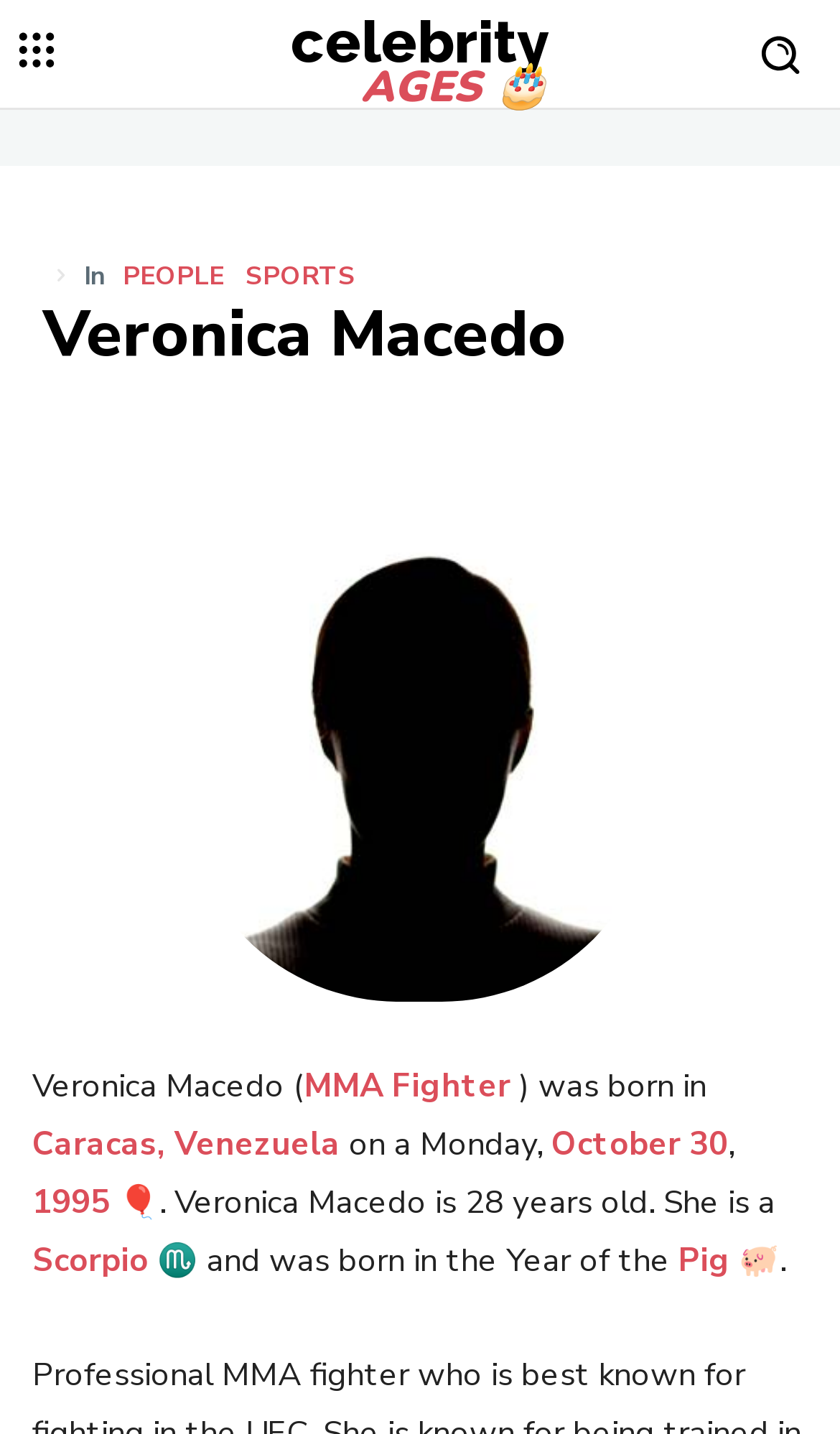Locate the bounding box coordinates of the UI element described by: "celebrityAGES 🎂". The bounding box coordinates should consist of four float numbers between 0 and 1, i.e., [left, top, right, bottom].

[0.346, 0.008, 0.654, 0.076]